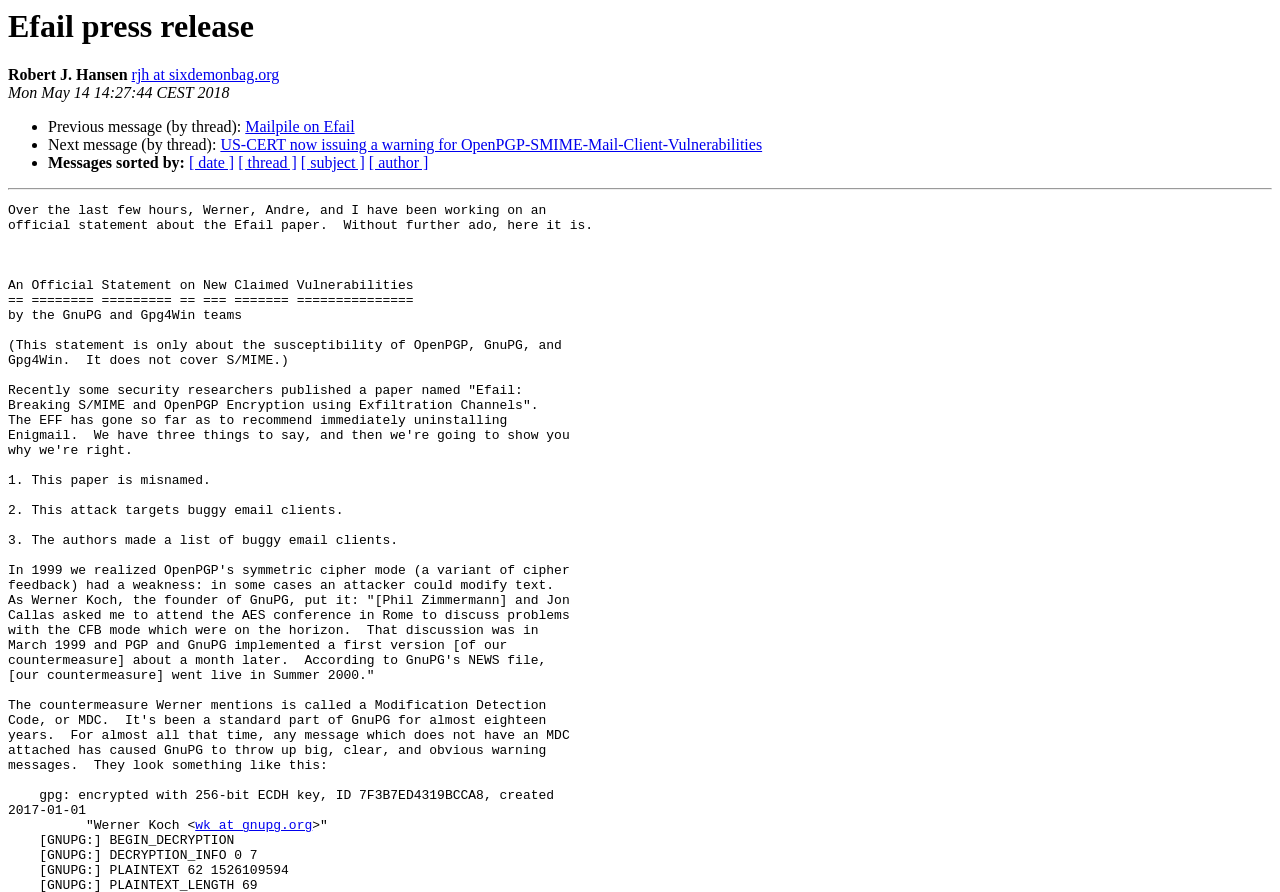Answer the question below using just one word or a short phrase: 
How many links are there in the press release?

7